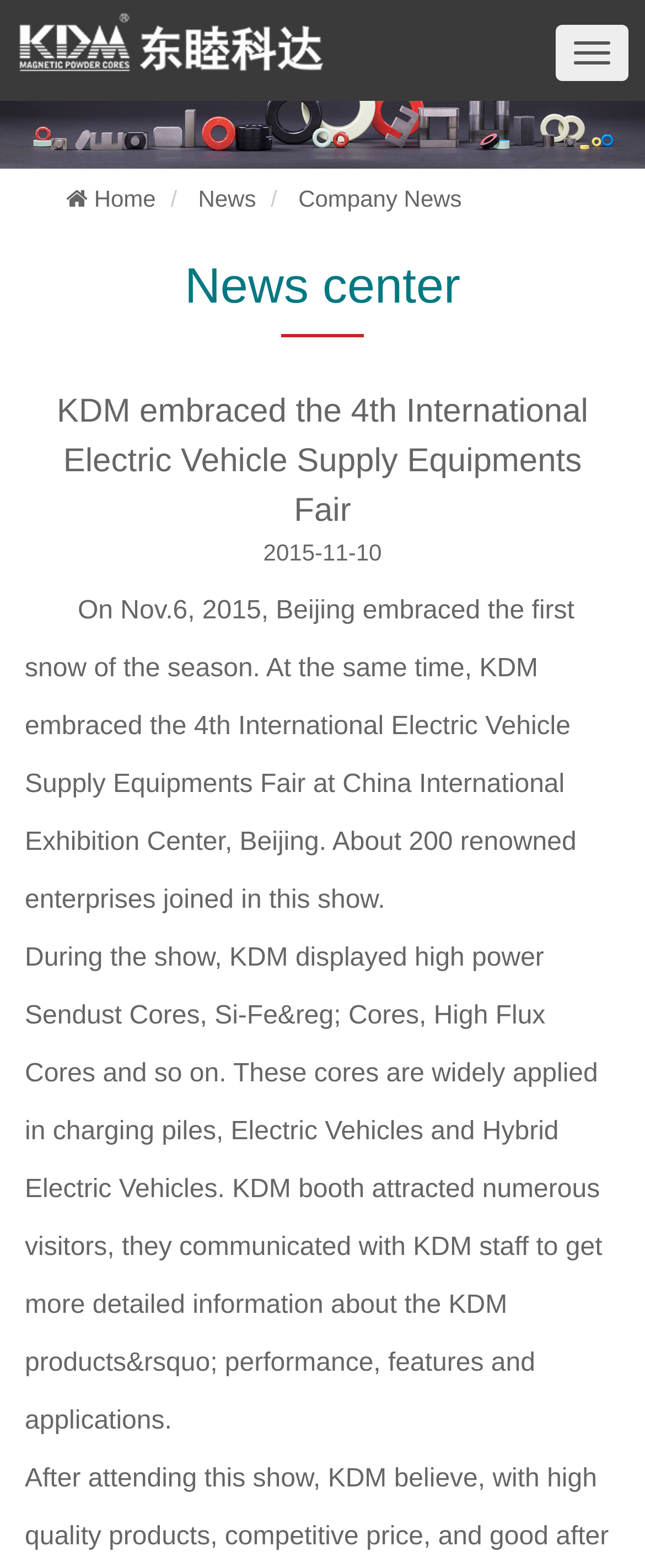Give a one-word or phrase response to the following question: Where was the 4th International Electric Vehicle Supply Equipments Fair held?

China International Exhibition Center, Beijing